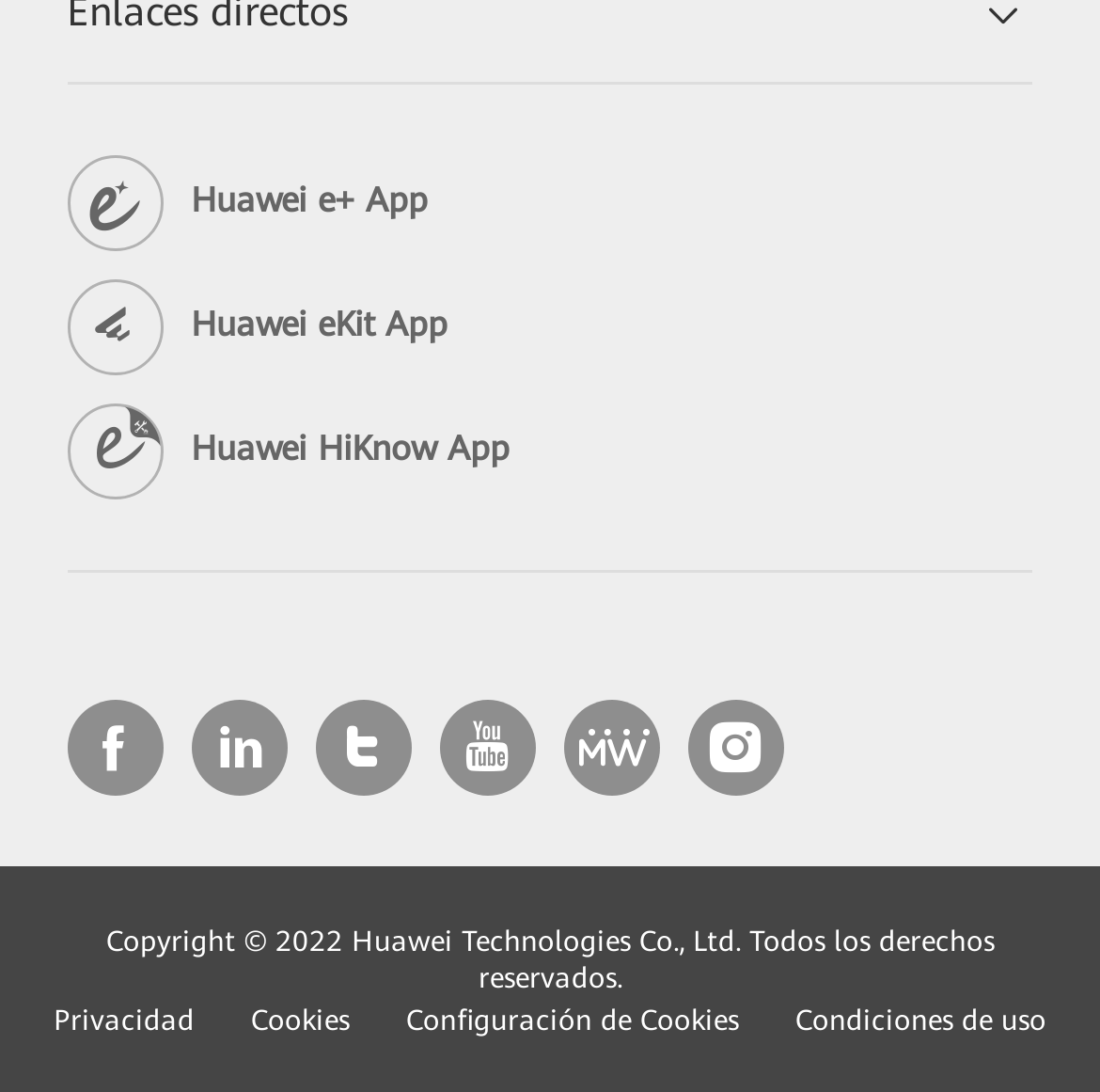Please predict the bounding box coordinates (top-left x, top-left y, bottom-right x, bottom-right y) for the UI element in the screenshot that fits the description: Huawei e+ App

[0.061, 0.141, 0.939, 0.229]